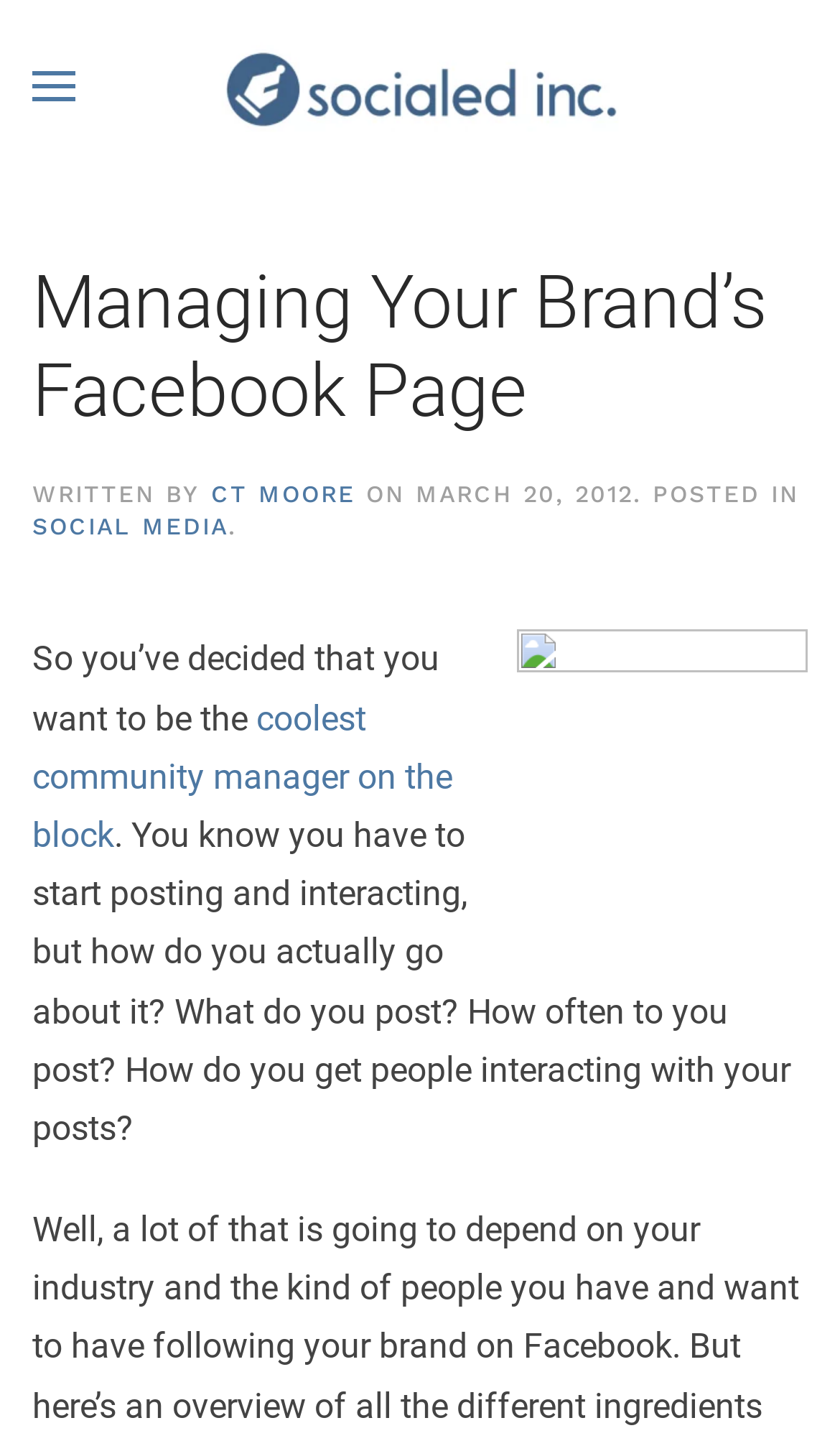Please provide a brief answer to the question using only one word or phrase: 
What is the topic of the article?

SOCIAL MEDIA